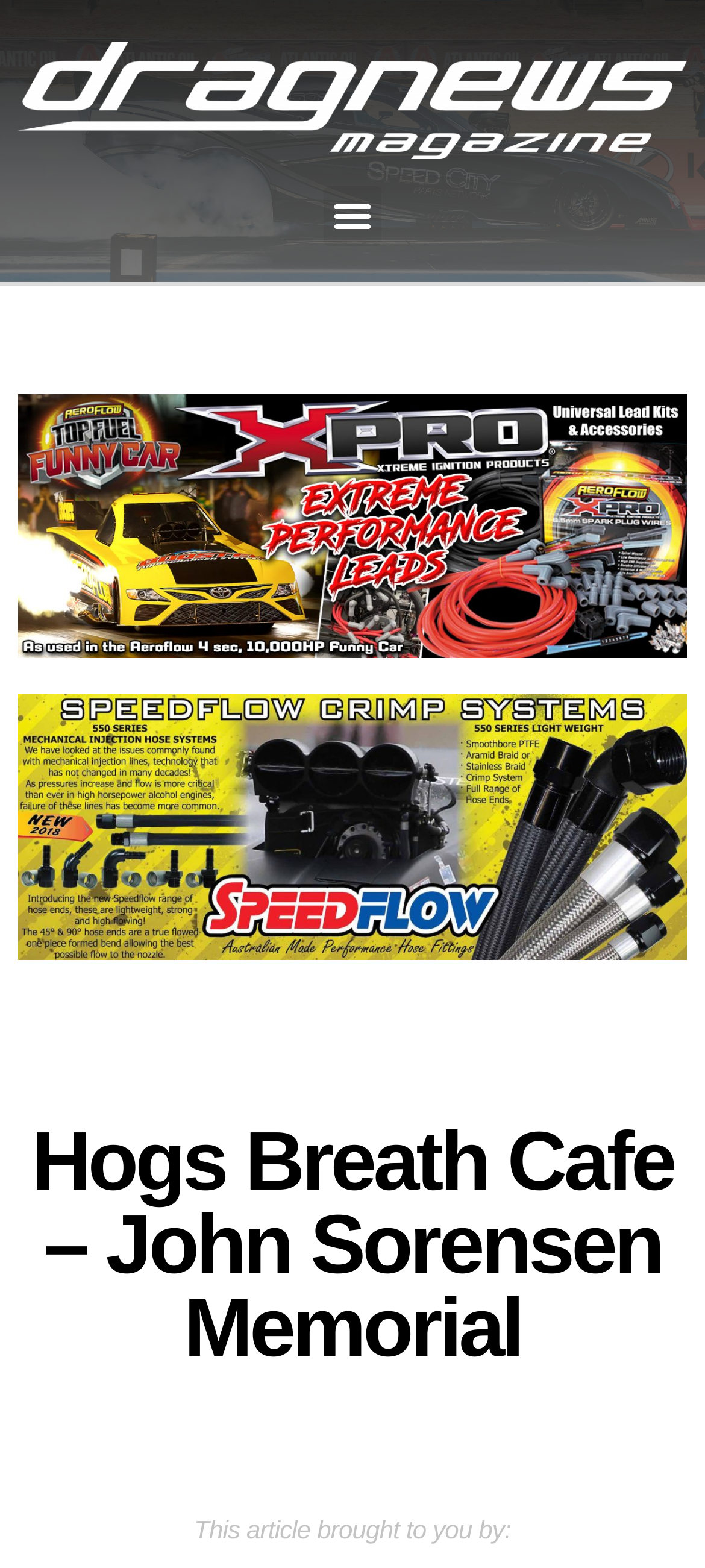Identify the bounding box for the given UI element using the description provided. Coordinates should be in the format (top-left x, top-left y, bottom-right x, bottom-right y) and must be between 0 and 1. Here is the description: Menu

[0.458, 0.118, 0.542, 0.157]